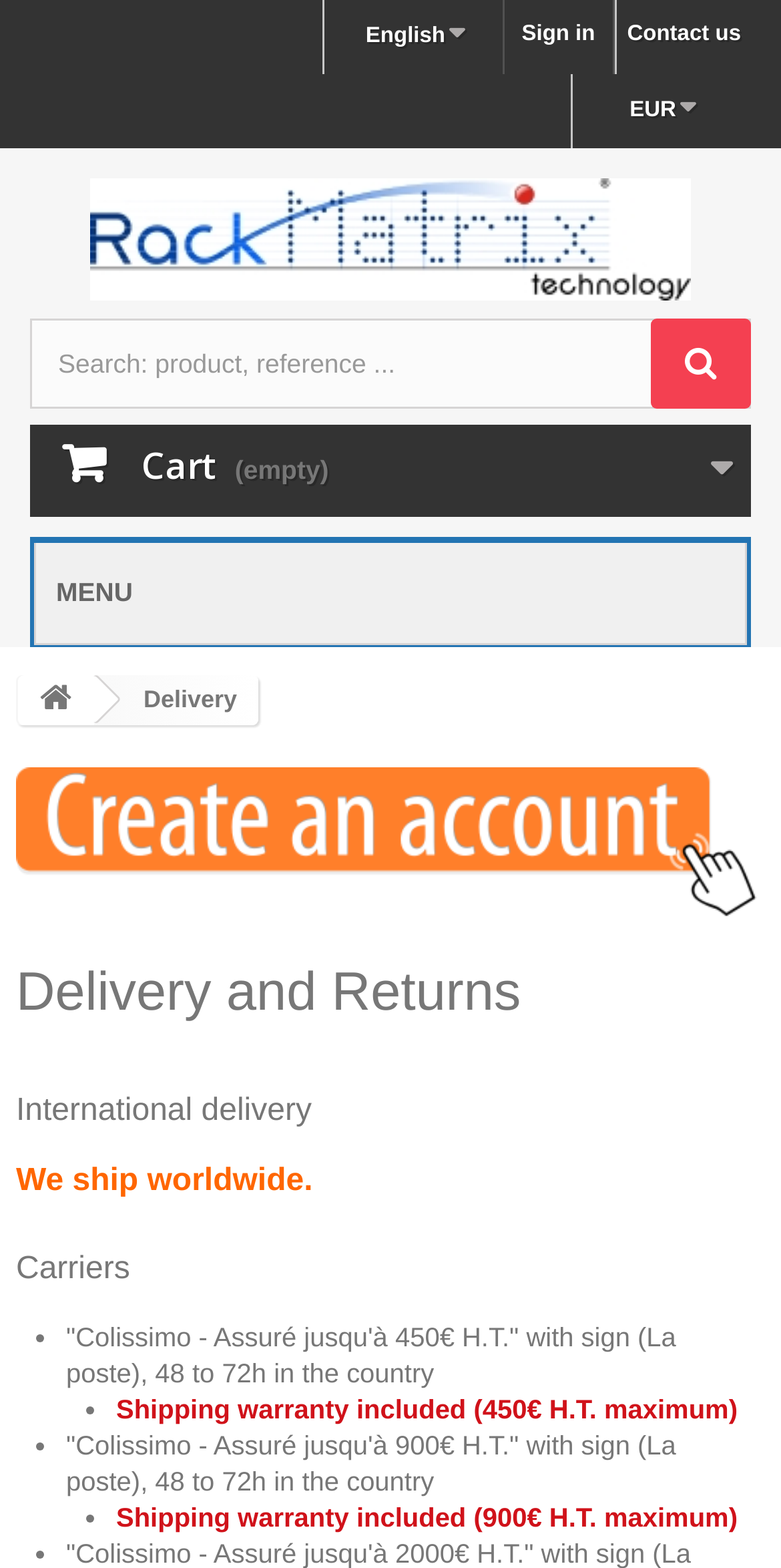Determine the bounding box coordinates of the clickable element to achieve the following action: 'Sign in'. Provide the coordinates as four float values between 0 and 1, formatted as [left, top, right, bottom].

[0.647, 0.0, 0.785, 0.047]